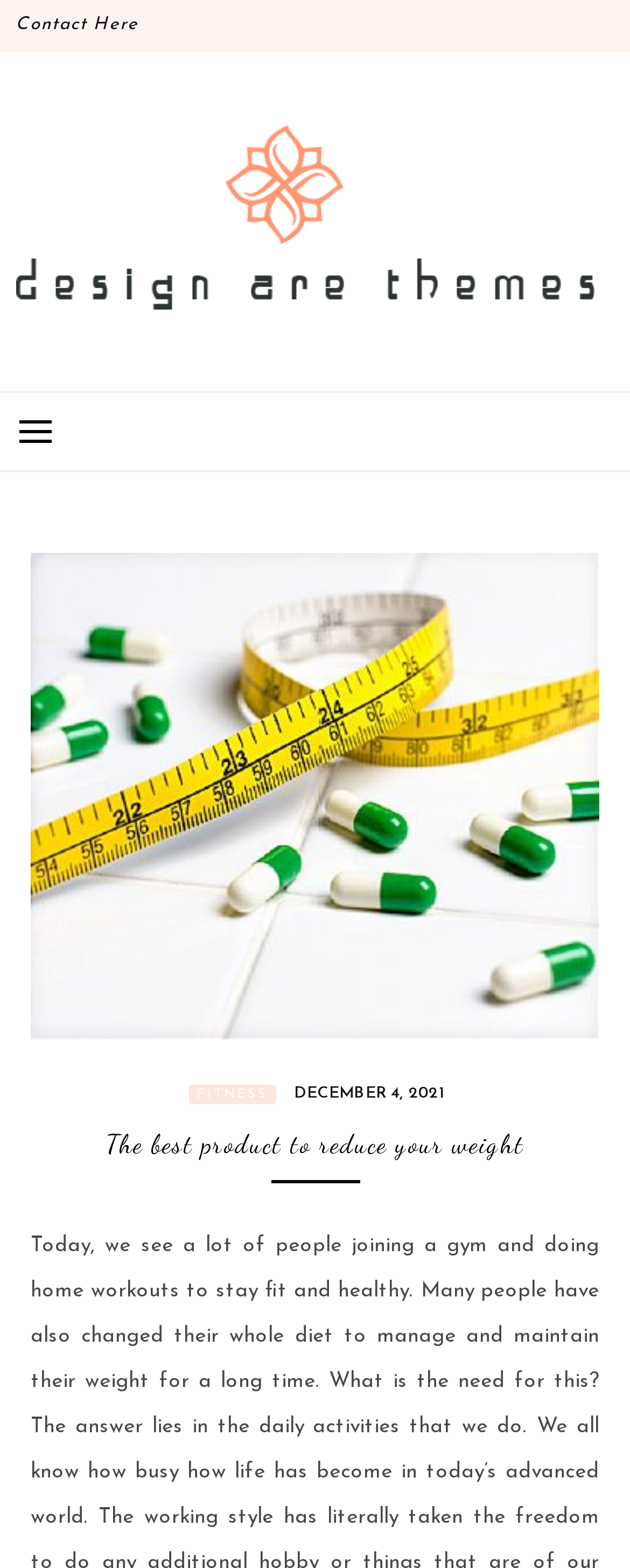Extract the primary headline from the webpage and present its text.

DESIGN ARE THEMES